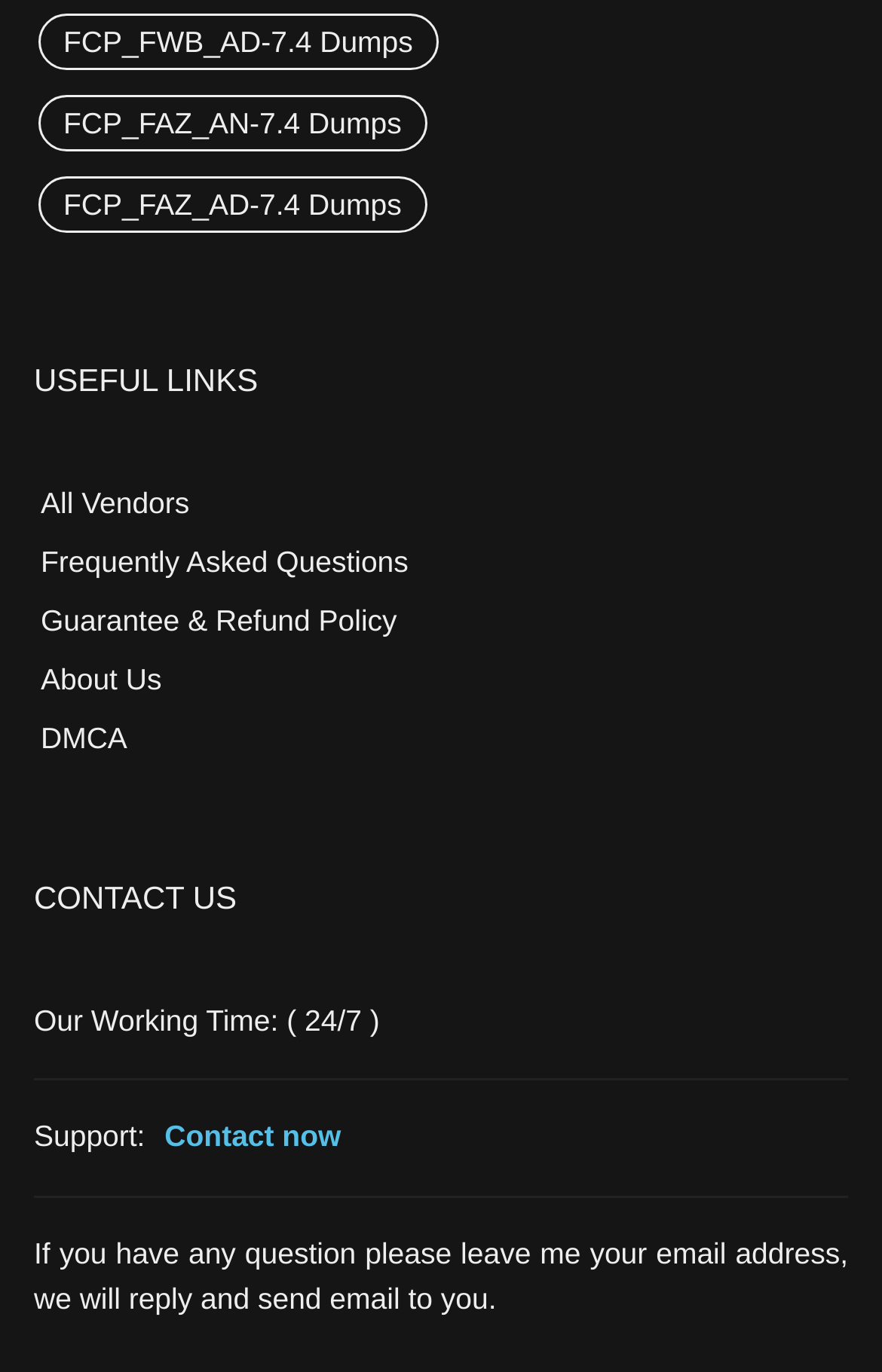What is the purpose of the static text at [0.038, 0.901, 0.962, 0.958]?
Using the image, answer in one word or phrase.

To provide instructions